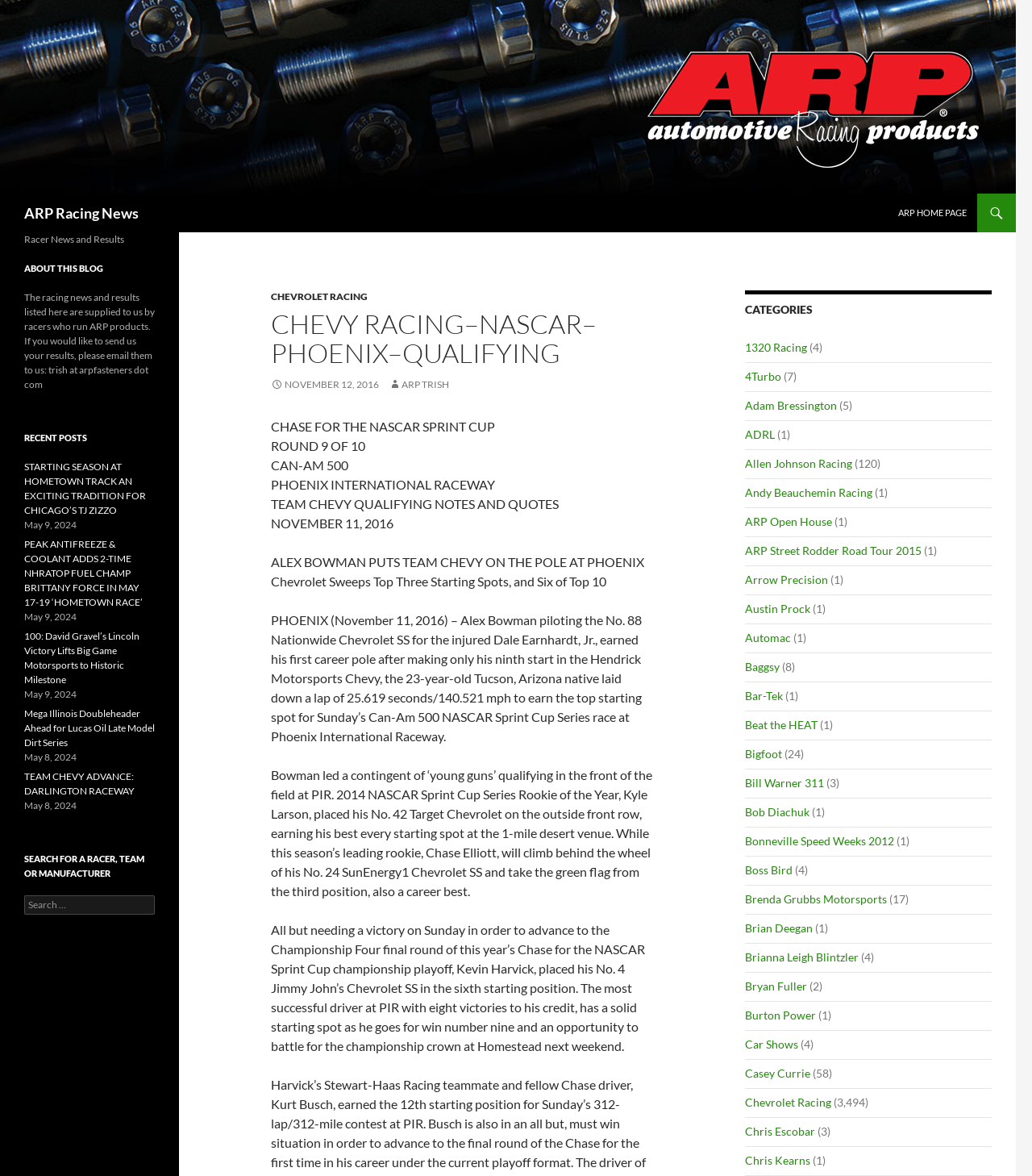Who is the driver of the No. 88 Nationwide Chevrolet SS?
Please provide a single word or phrase based on the screenshot.

Alex Bowman